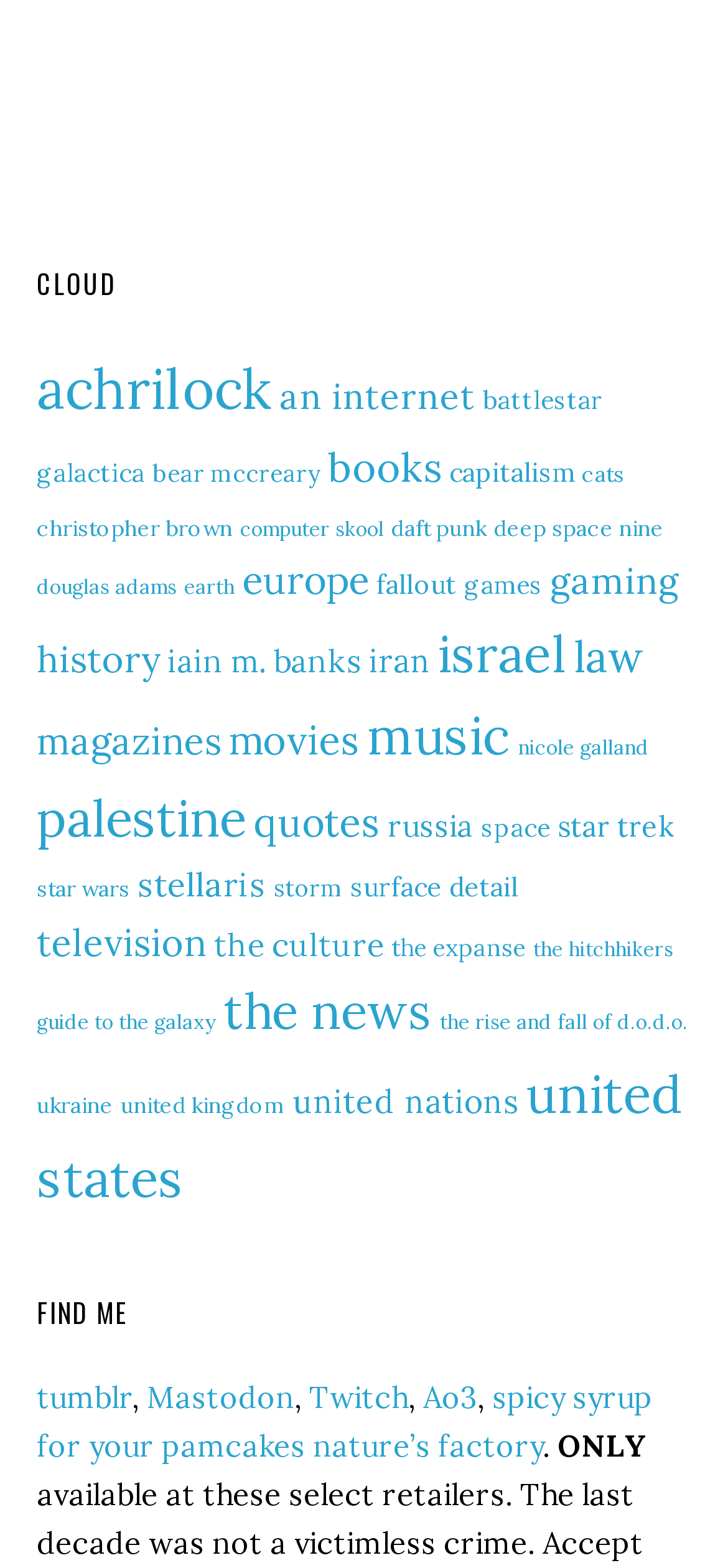Could you specify the bounding box coordinates for the clickable section to complete the following instruction: "Explore 'music'"?

[0.504, 0.448, 0.701, 0.491]